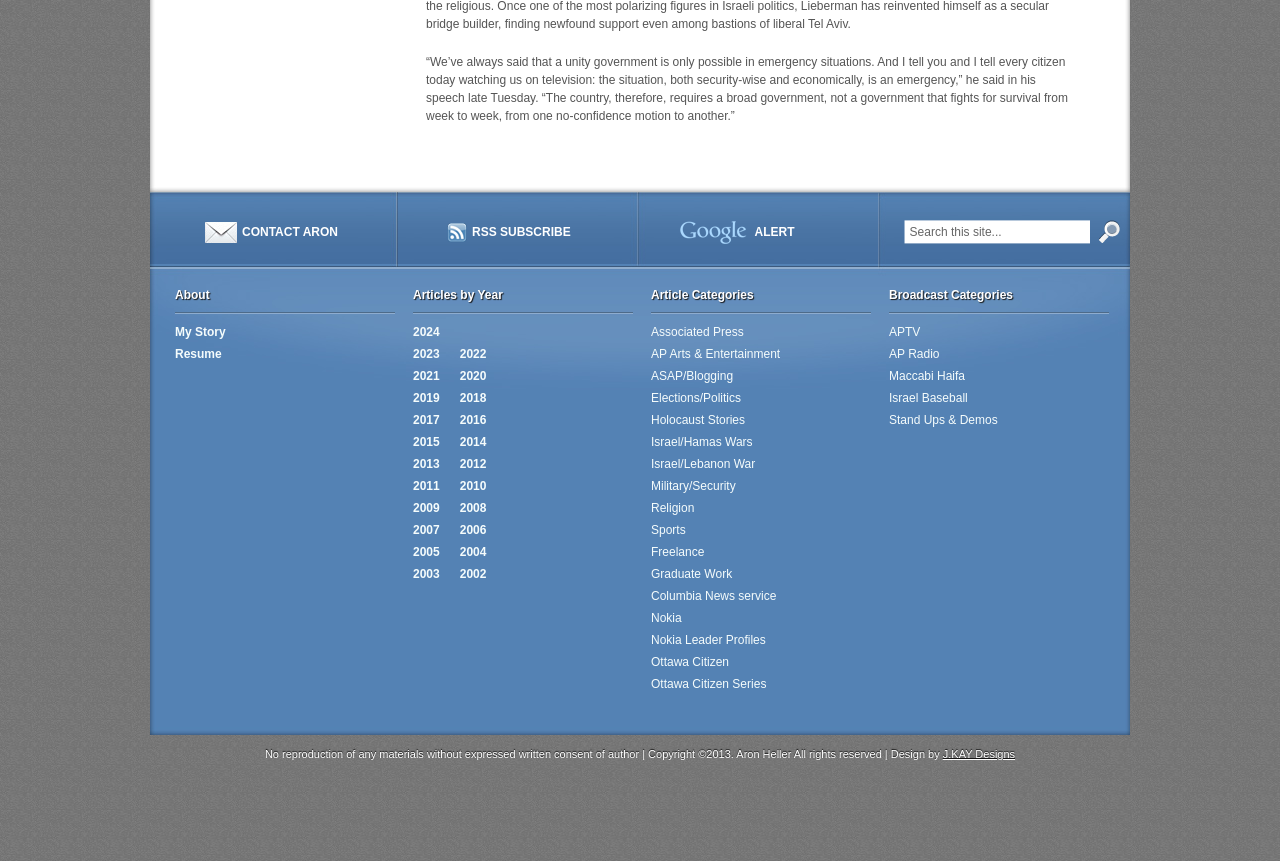Find the coordinates for the bounding box of the element with this description: "J.KAY Designs".

[0.737, 0.869, 0.793, 0.883]